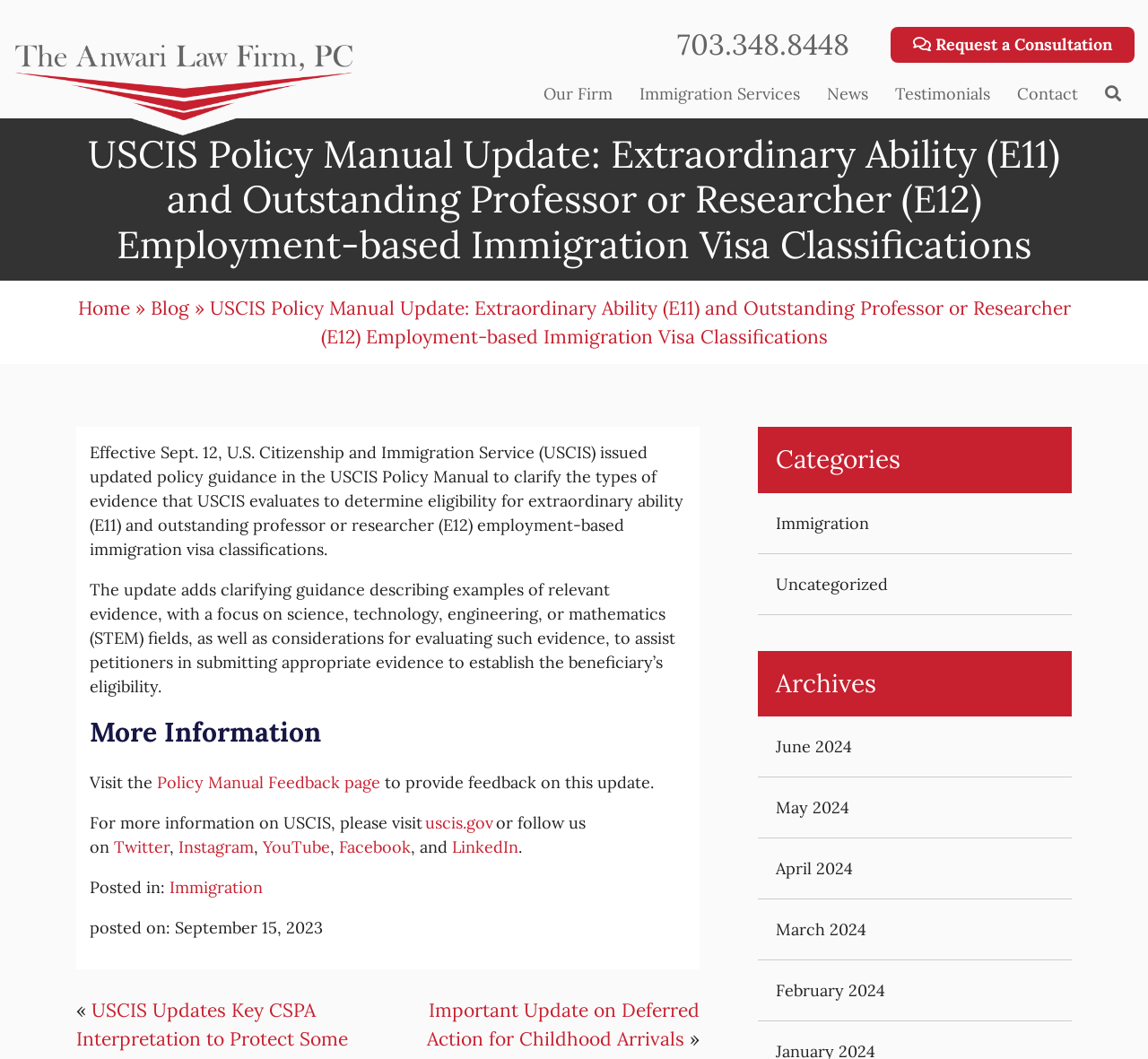Create a detailed summary of the webpage's content and design.

This webpage is about the USCIS Policy Manual Update regarding extraordinary ability and outstanding professor or researcher employment-based immigration visa classifications. At the top left corner, there is a logo and a phone number link. On the top right corner, there are several links, including "Our Firm", "Immigration Services", "News", "Testimonials", "Contact", and a search icon.

Below the top navigation bar, there is a main heading that summarizes the content of the webpage. The main content is divided into an article section, which provides detailed information about the policy update. The article starts with a brief introduction, followed by a section that explains the update's focus on science, technology, engineering, and mathematics (STEM) fields. There is also a section that invites readers to provide feedback on the update.

The article continues with links to the Policy Manual Feedback page, the USCIS website, and social media platforms, including Twitter, Instagram, YouTube, Facebook, and LinkedIn. At the bottom of the article, there are tags and a posting date, September 15, 2023.

On the right side of the webpage, there are several sections, including "Categories" with links to "Immigration" and "Uncategorized", and "Archives" with links to various months in 2024. Below these sections, there is a link to another article, "Important Update on Deferred Action for Childhood Arrivals".